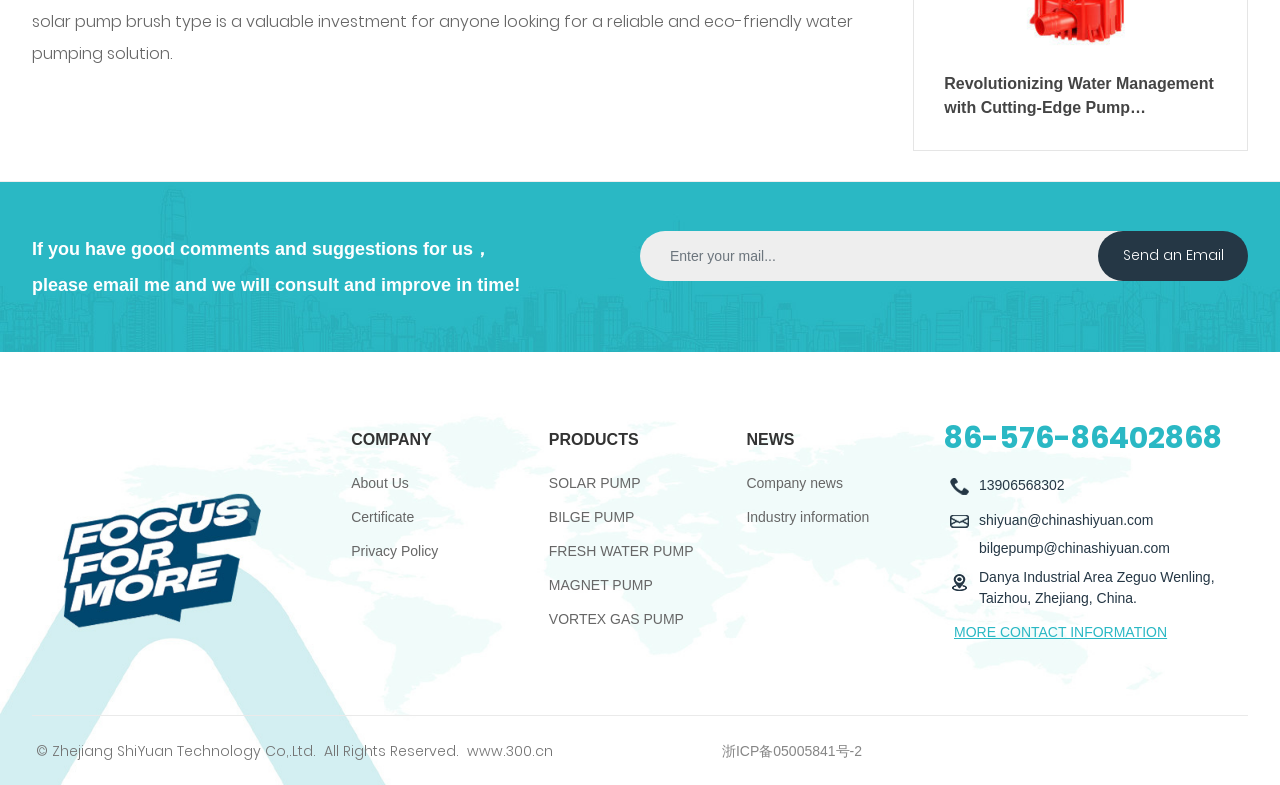Could you determine the bounding box coordinates of the clickable element to complete the instruction: "Click on the 'Apply for Similar Jobs' link"? Provide the coordinates as four float numbers between 0 and 1, i.e., [left, top, right, bottom].

None